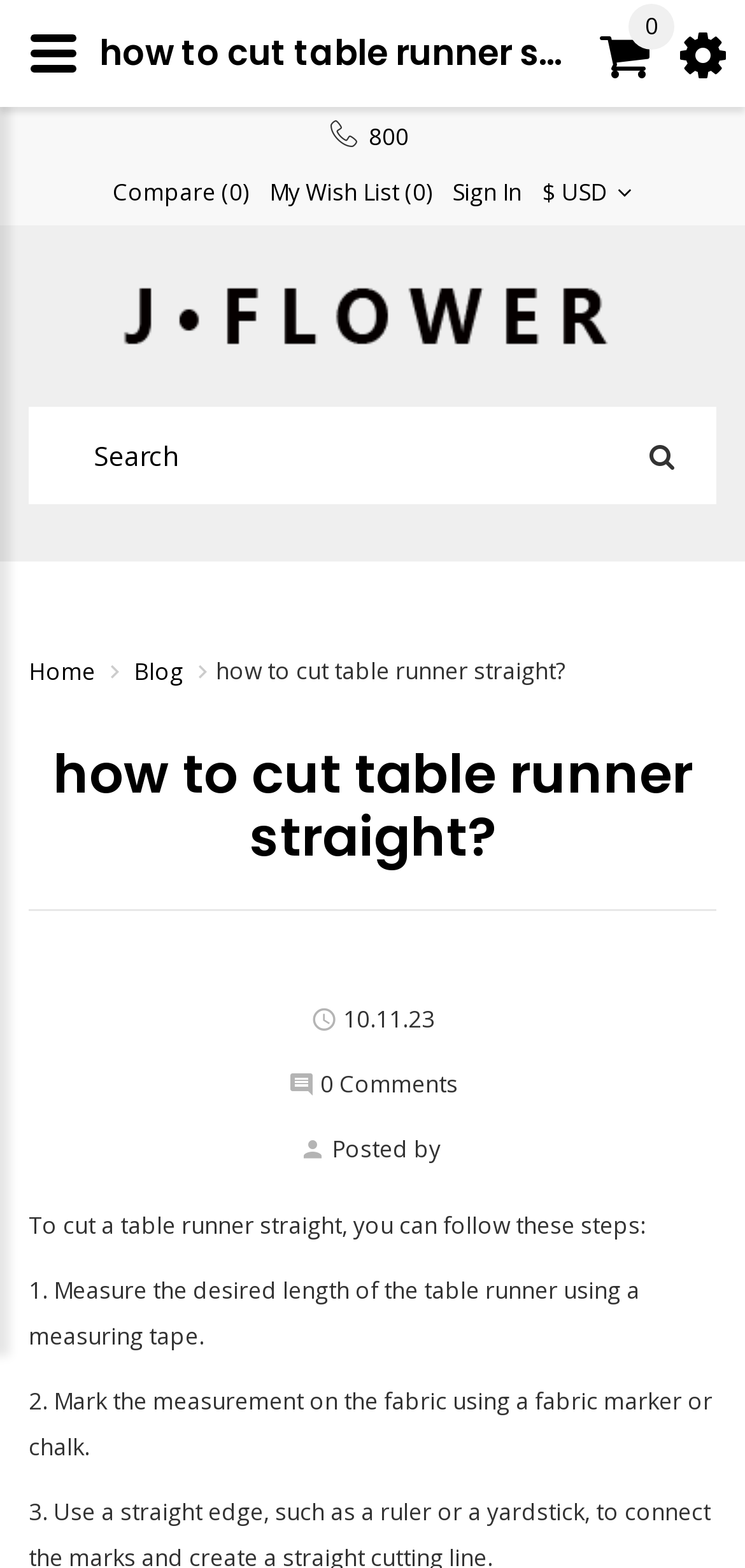Locate the UI element that matches the description My Wish List (0) in the webpage screenshot. Return the bounding box coordinates in the format (top-left x, top-left y, bottom-right x, bottom-right y), with values ranging from 0 to 1.

[0.362, 0.114, 0.579, 0.132]